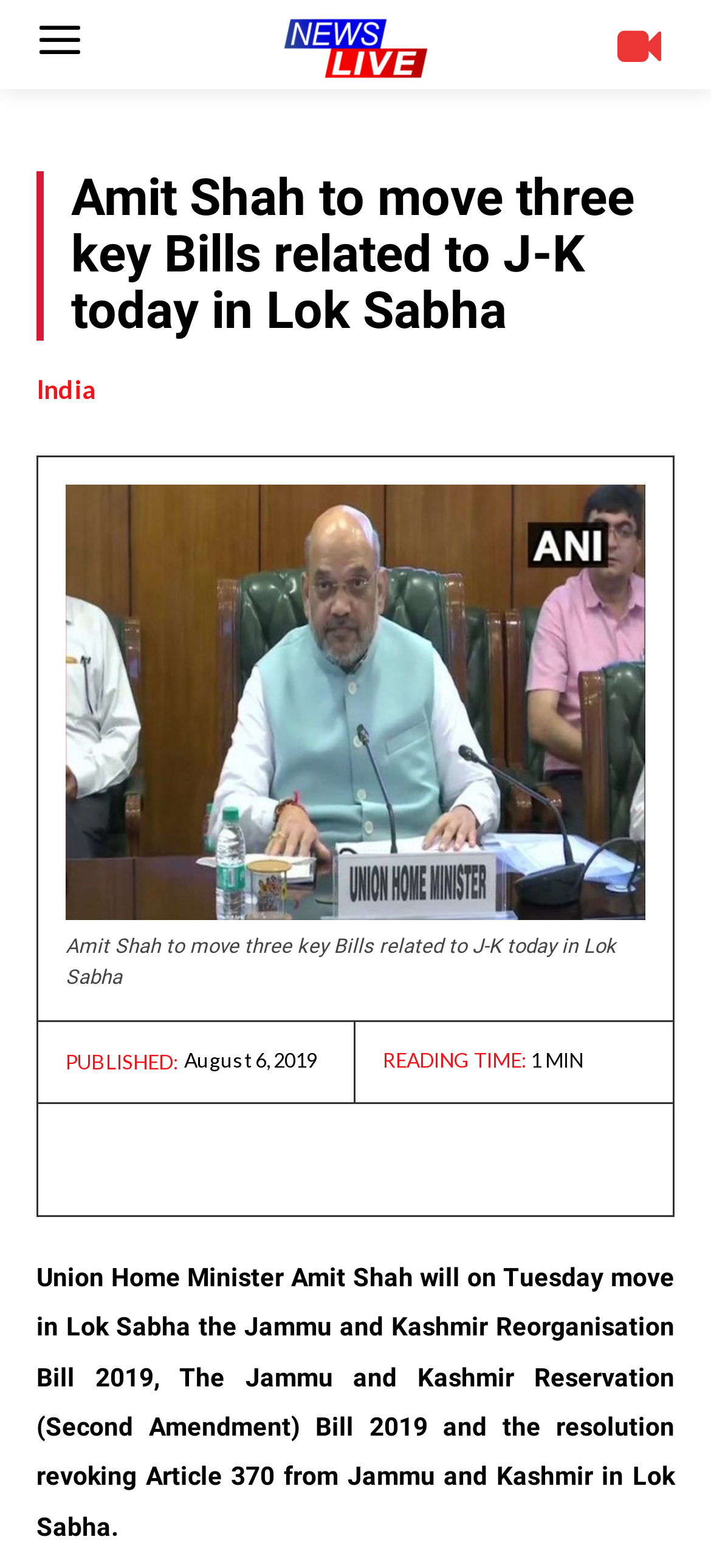Use a single word or phrase to answer the question: 
What is the date of the news article?

August 6, 2019